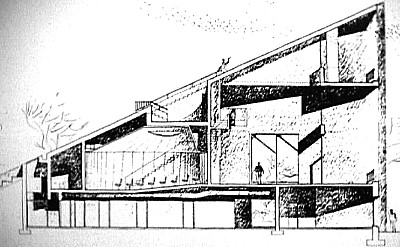What architectural element is used to promote a sense of flow?
Respond with a short answer, either a single word or a phrase, based on the image.

Open spaces